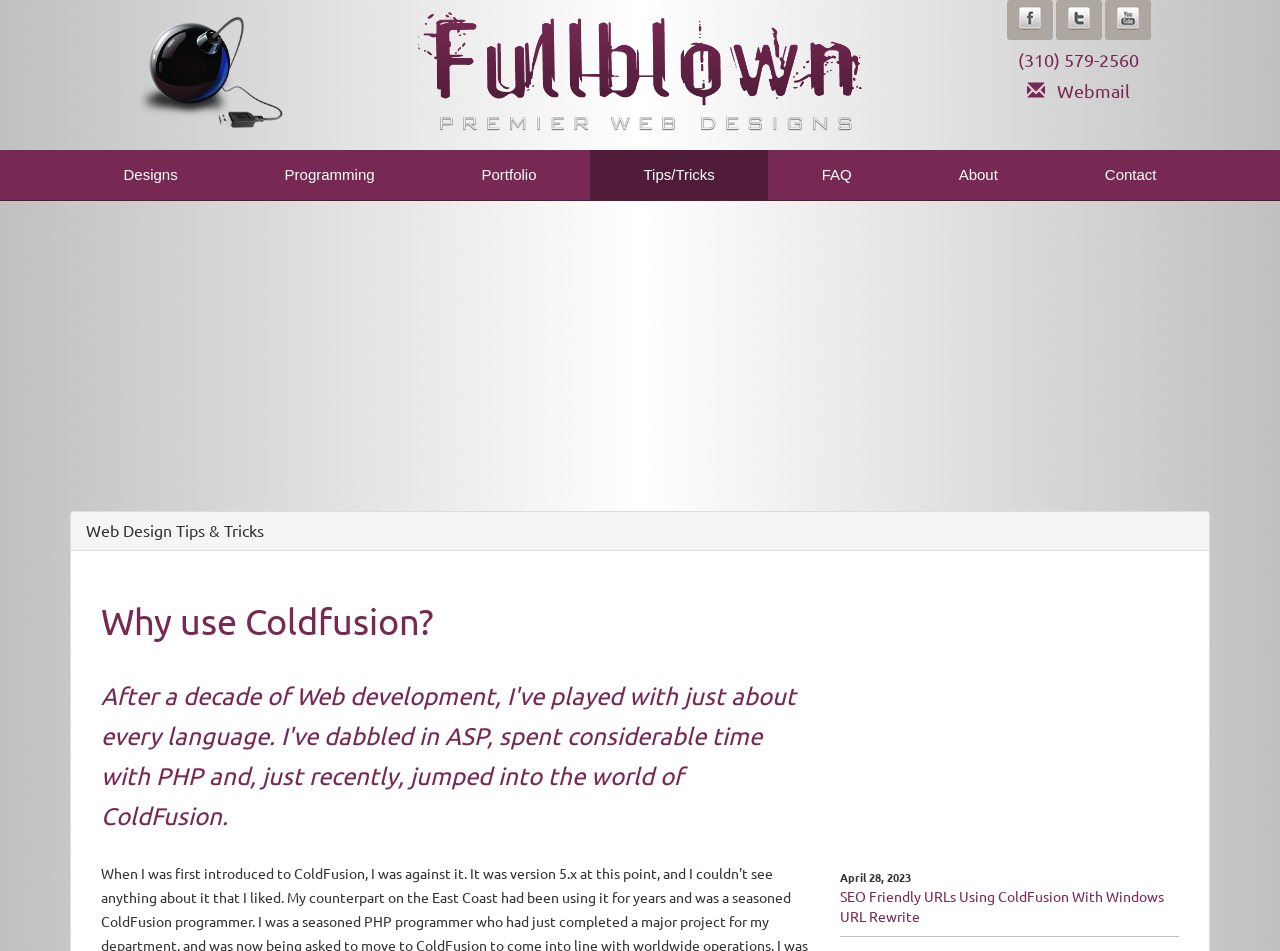Determine the bounding box coordinates of the clickable area required to perform the following instruction: "check phone number". The coordinates should be represented as four float numbers between 0 and 1: [left, top, right, bottom].

[0.74, 0.053, 0.945, 0.073]